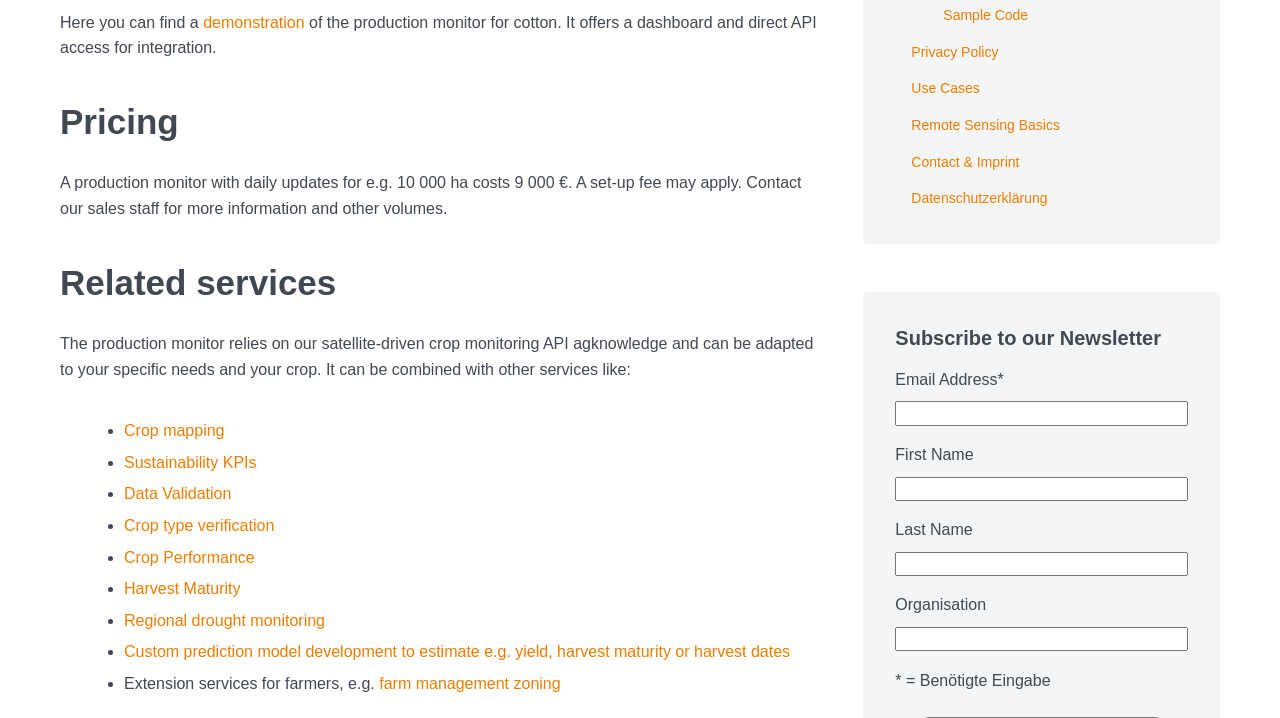Give a short answer to this question using one word or a phrase:
What is the purpose of the crop monitoring API?

To monitor crops